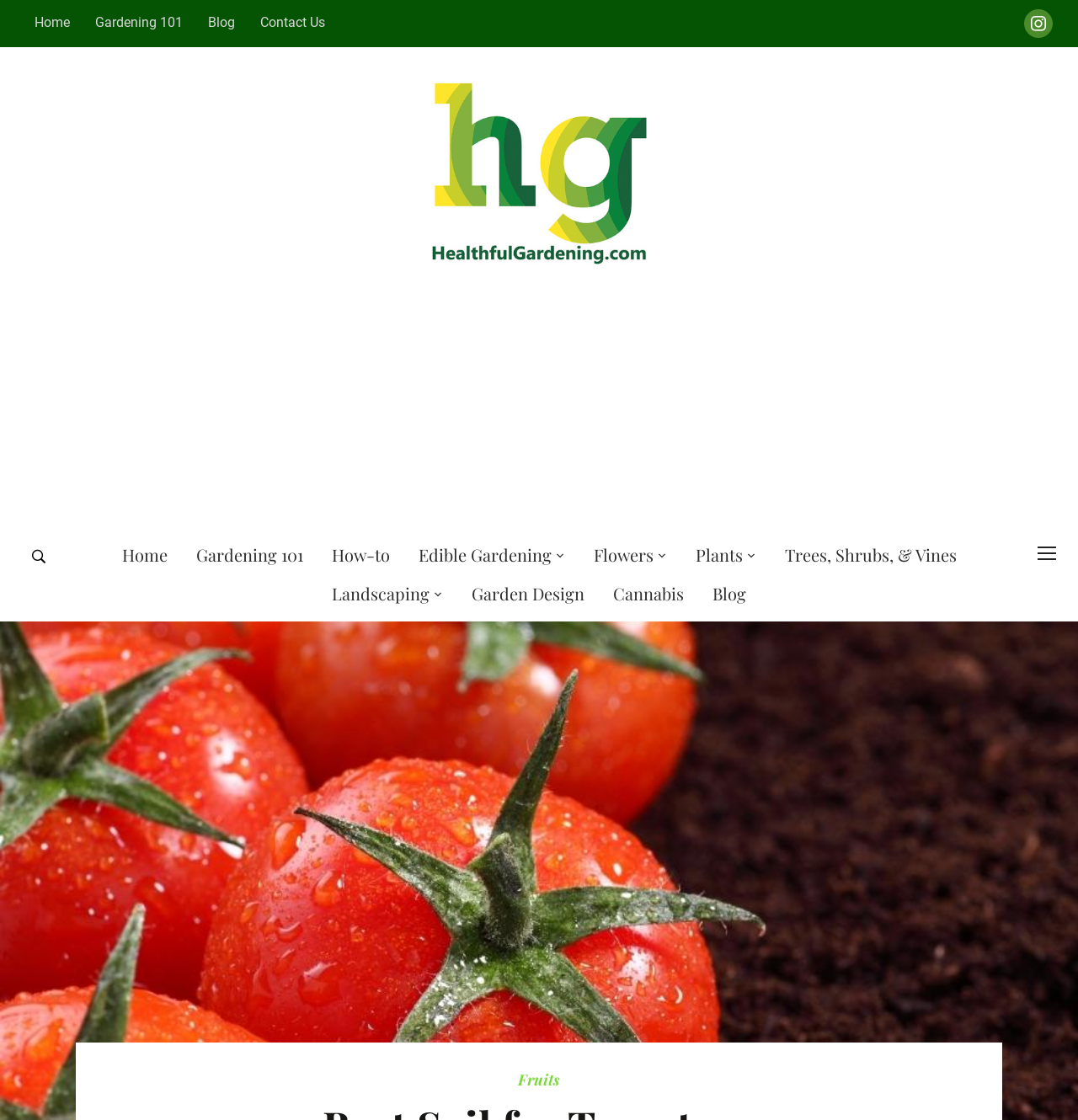What is the last link in the sidebar?
Based on the image, provide a one-word or brief-phrase response.

Fruits